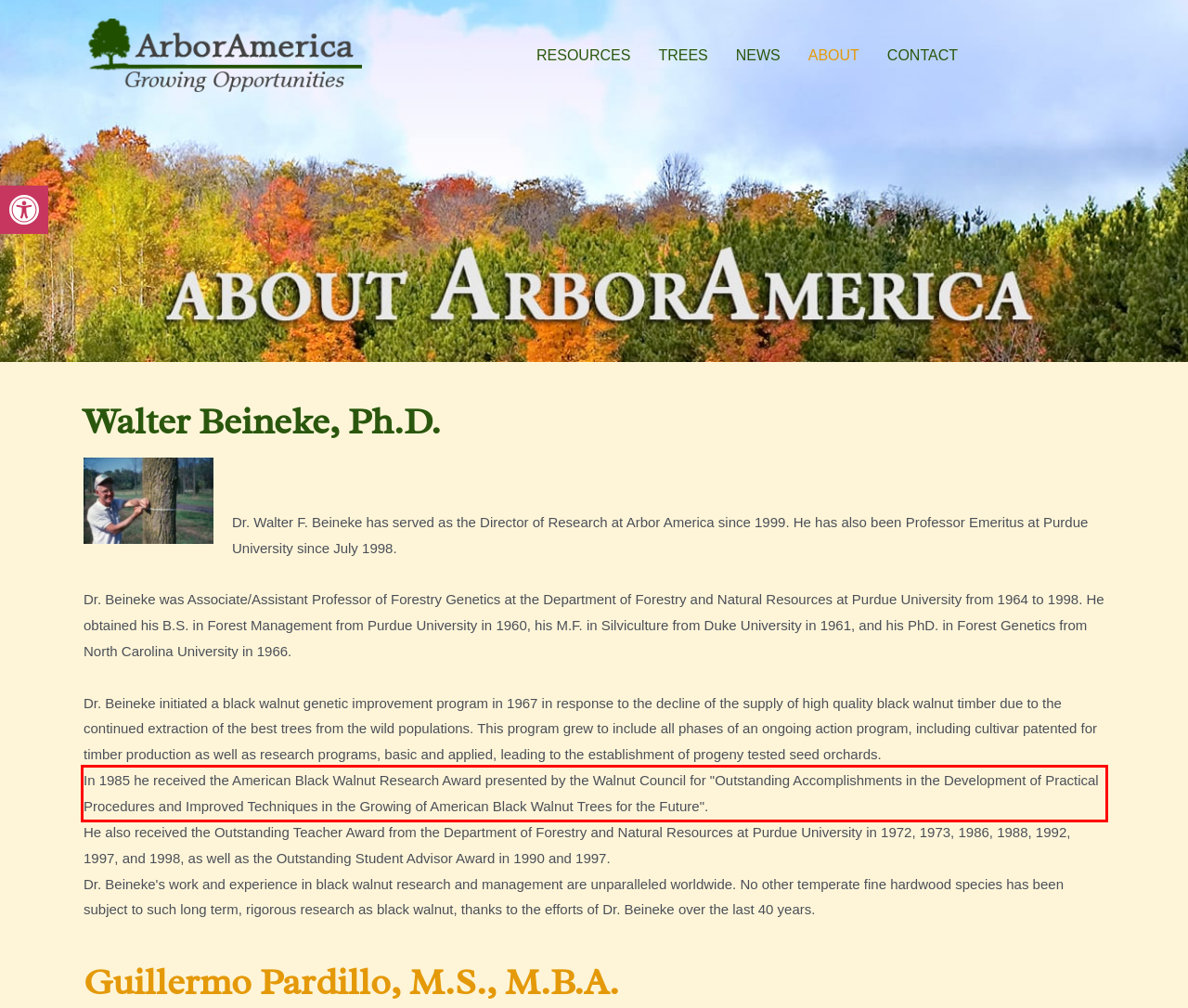Please examine the screenshot of the webpage and read the text present within the red rectangle bounding box.

In 1985 he received the American Black Walnut Research Award presented by the Walnut Council for "Outstanding Accomplishments in the Development of Practical Procedures and Improved Techniques in the Growing of American Black Walnut Trees for the Future".